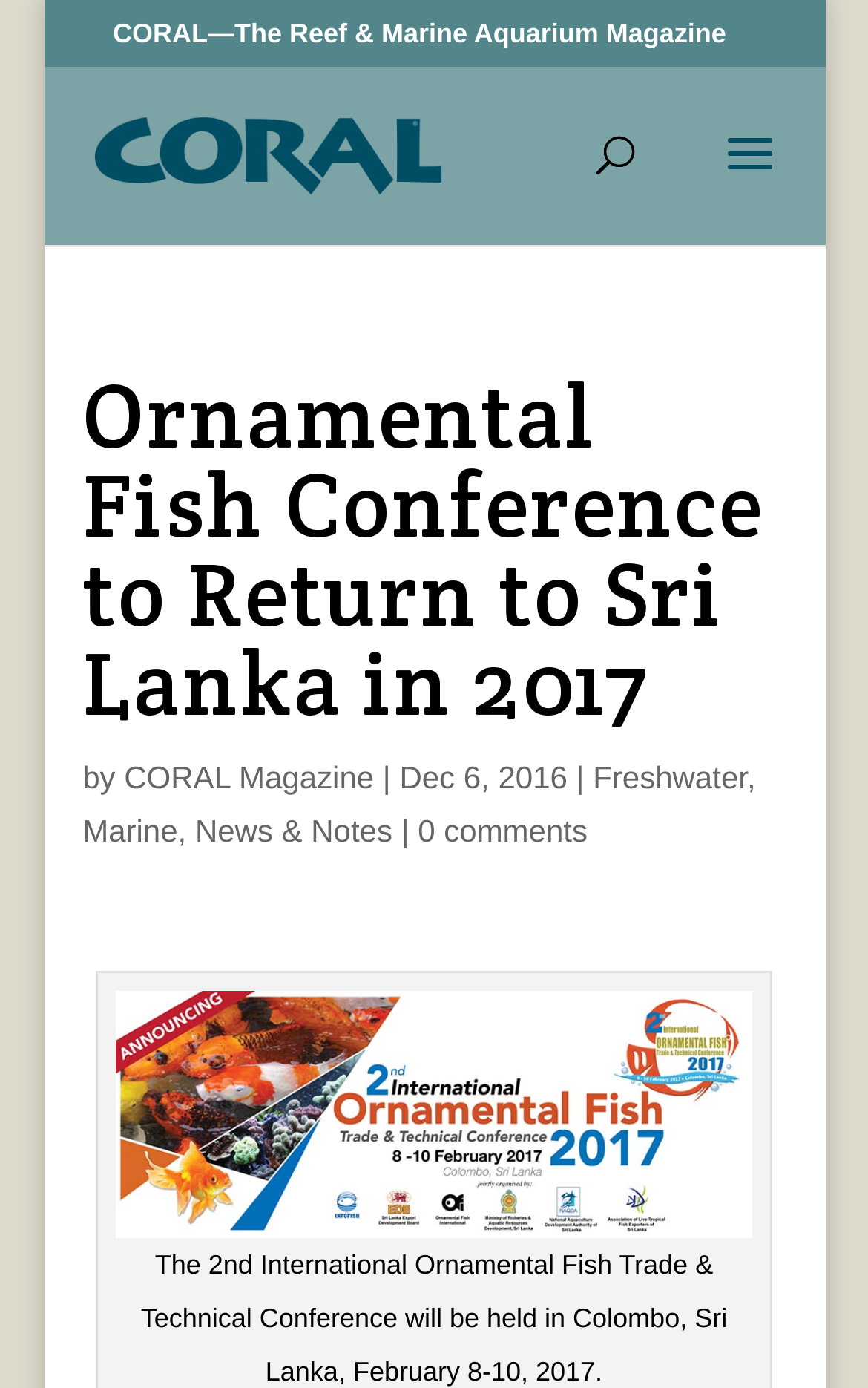Identify the bounding box coordinates of the area that should be clicked in order to complete the given instruction: "Visit CORAL Magazine homepage". The bounding box coordinates should be four float numbers between 0 and 1, i.e., [left, top, right, bottom].

[0.106, 0.098, 0.511, 0.126]